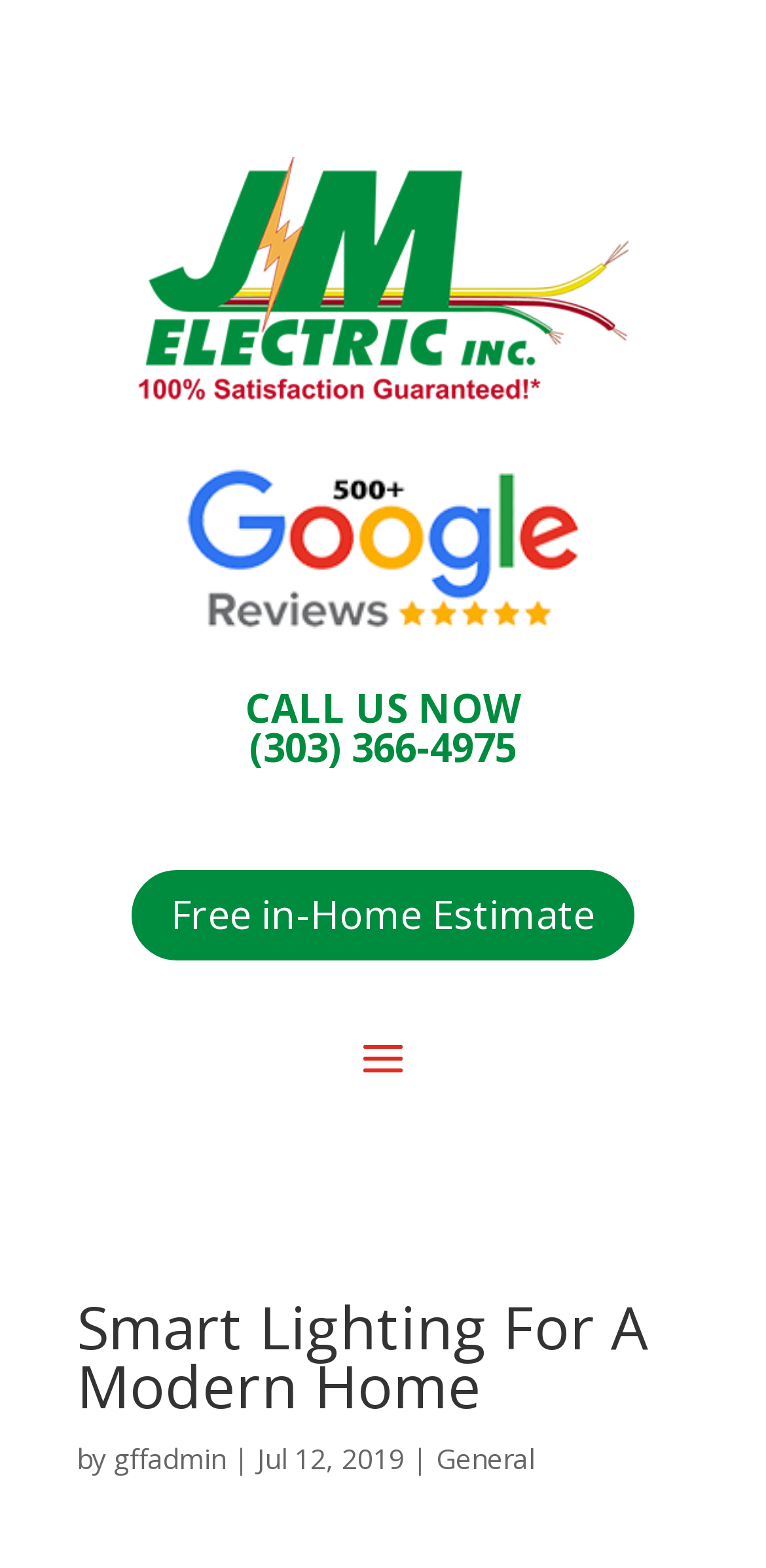Give a concise answer of one word or phrase to the question: 
What is the phone number to call for smart lighting services?

(303) 366-4975